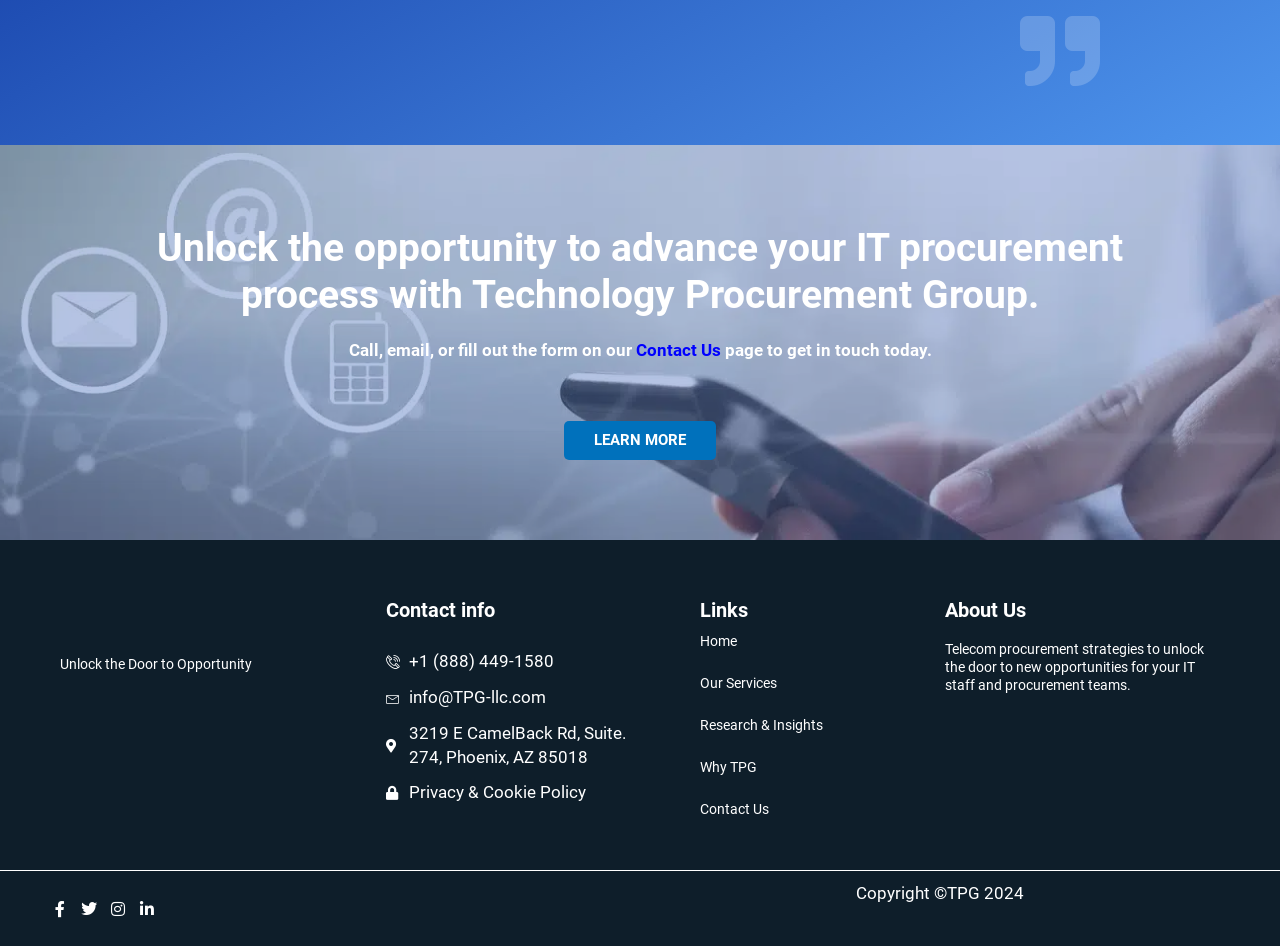Highlight the bounding box coordinates of the element that should be clicked to carry out the following instruction: "Click Contact Us". The coordinates must be given as four float numbers ranging from 0 to 1, i.e., [left, top, right, bottom].

[0.496, 0.36, 0.563, 0.381]